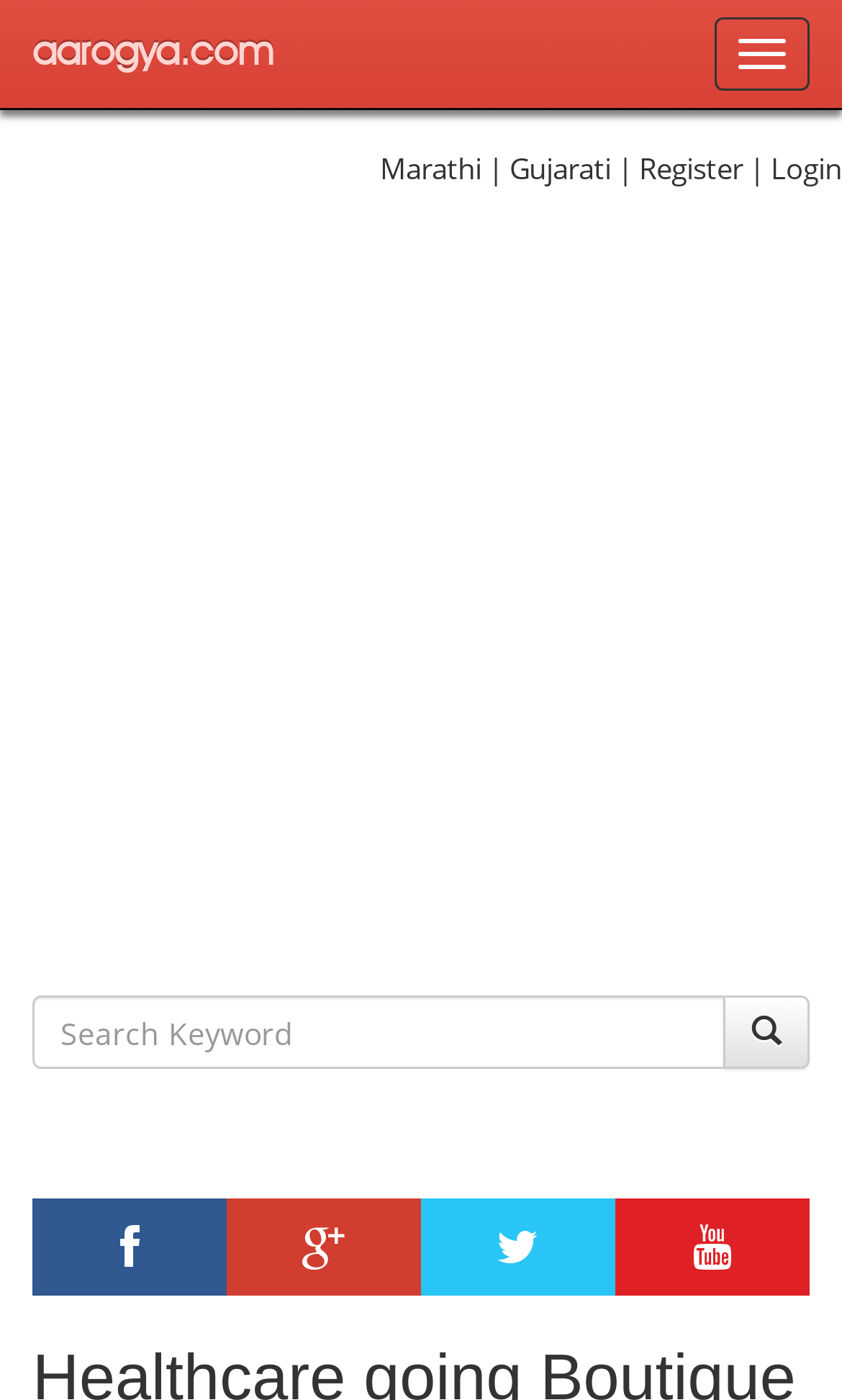Find the bounding box coordinates of the element to click in order to complete the given instruction: "Search for something."

[0.038, 0.711, 0.862, 0.763]